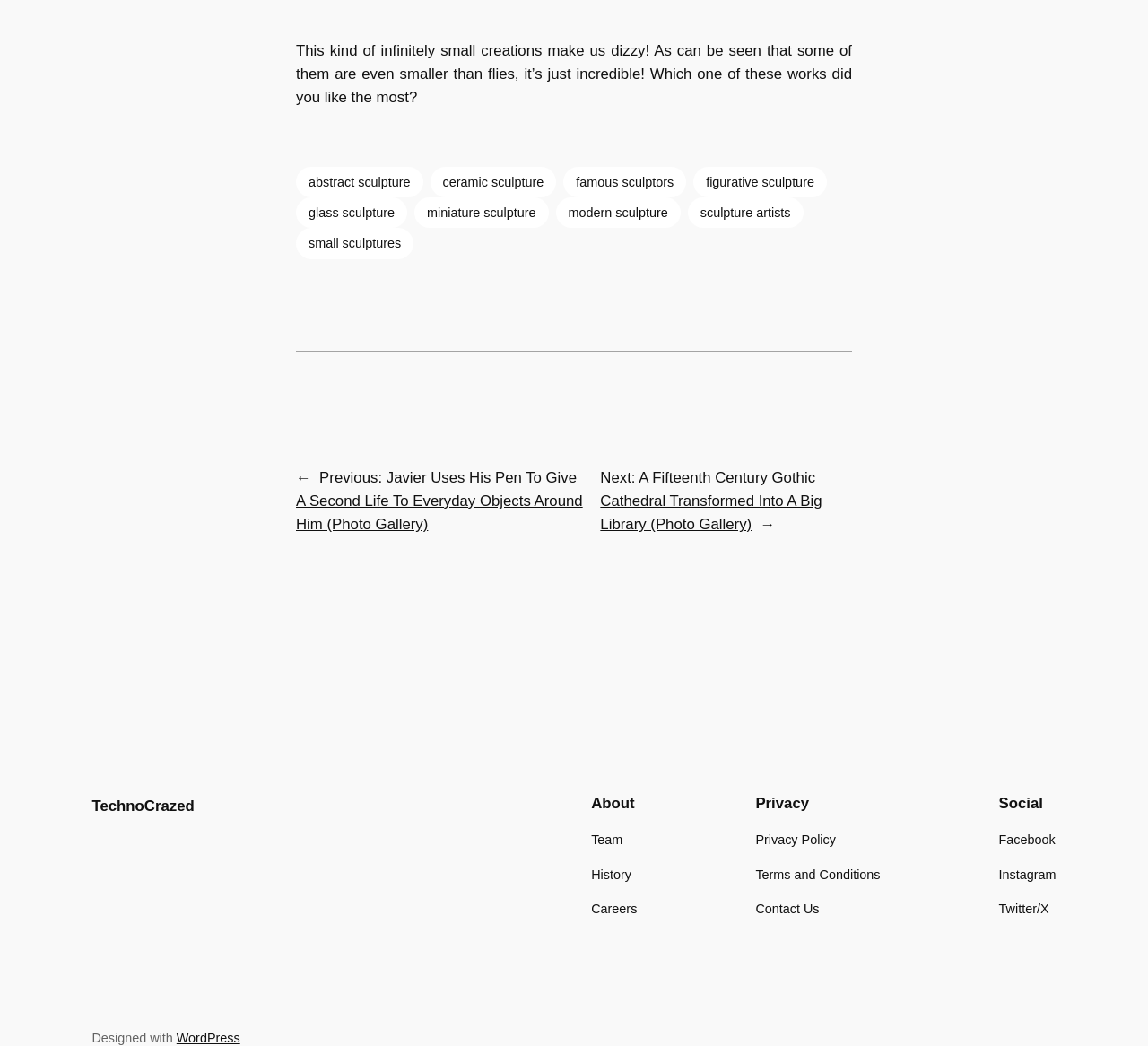What is the platform used to design the website?
Please respond to the question with as much detail as possible.

The platform used to design the website can be found in the static text 'Designed with' and the link 'WordPress' located at the bottom of the page.